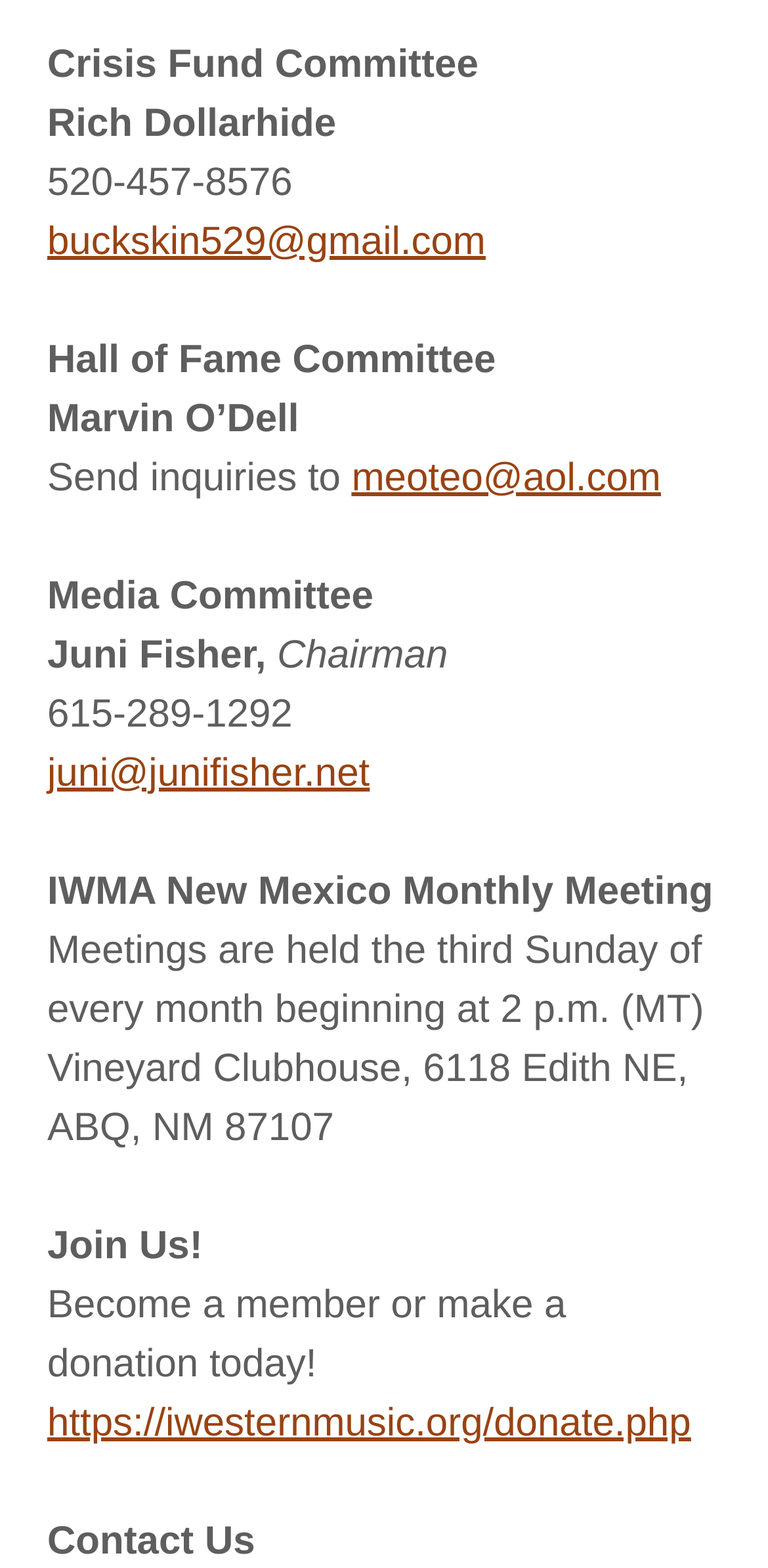Who is the chairman of the Media Committee? Based on the image, give a response in one word or a short phrase.

Juni Fisher